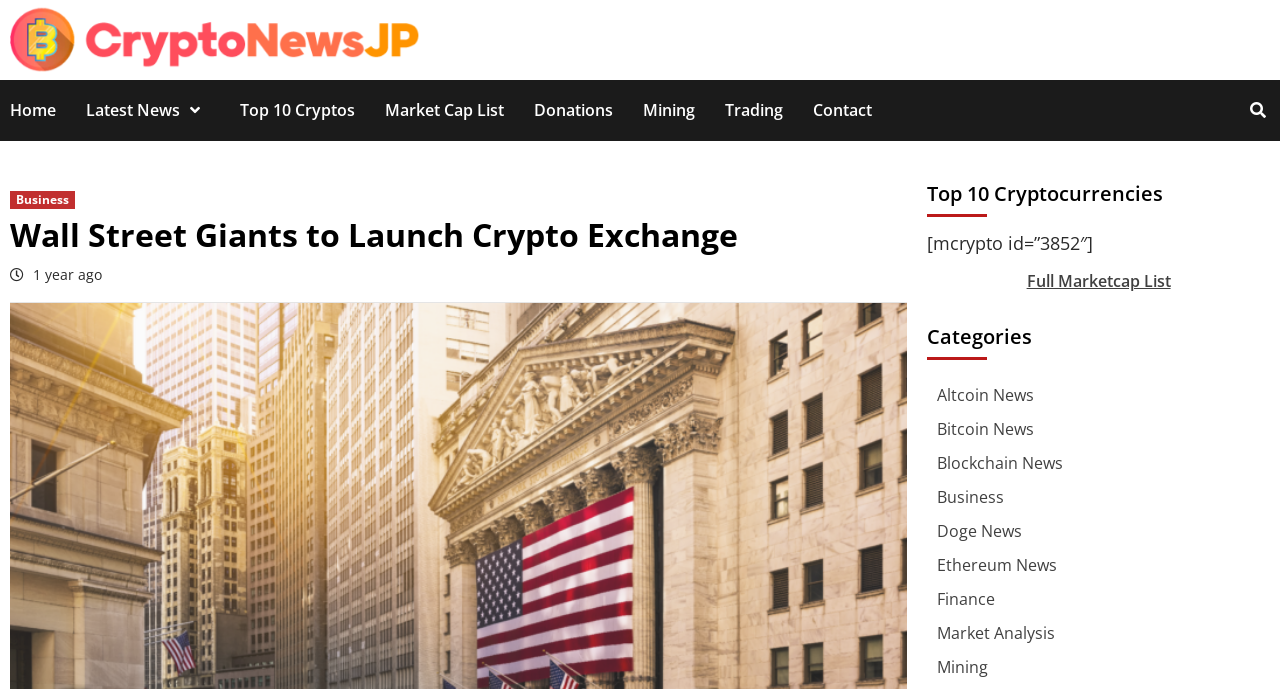Locate the primary heading on the webpage and return its text.

Wall Street Giants to Launch Crypto Exchange